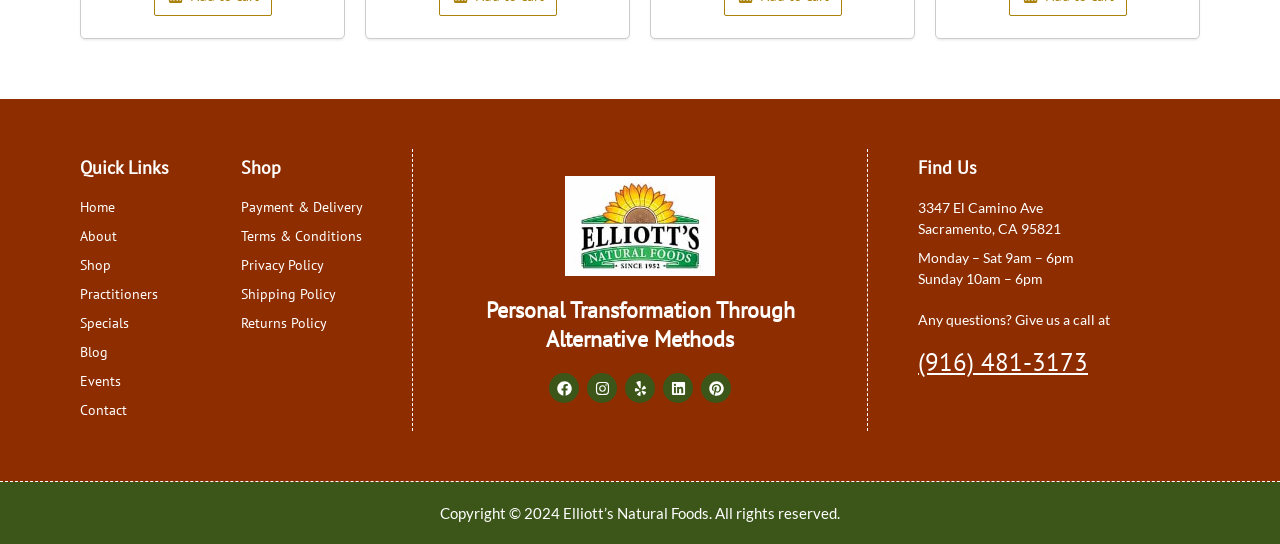Use a single word or phrase to answer the question: 
What is the address of the store?

3347 El Camino Ave, Sacramento, CA 95821